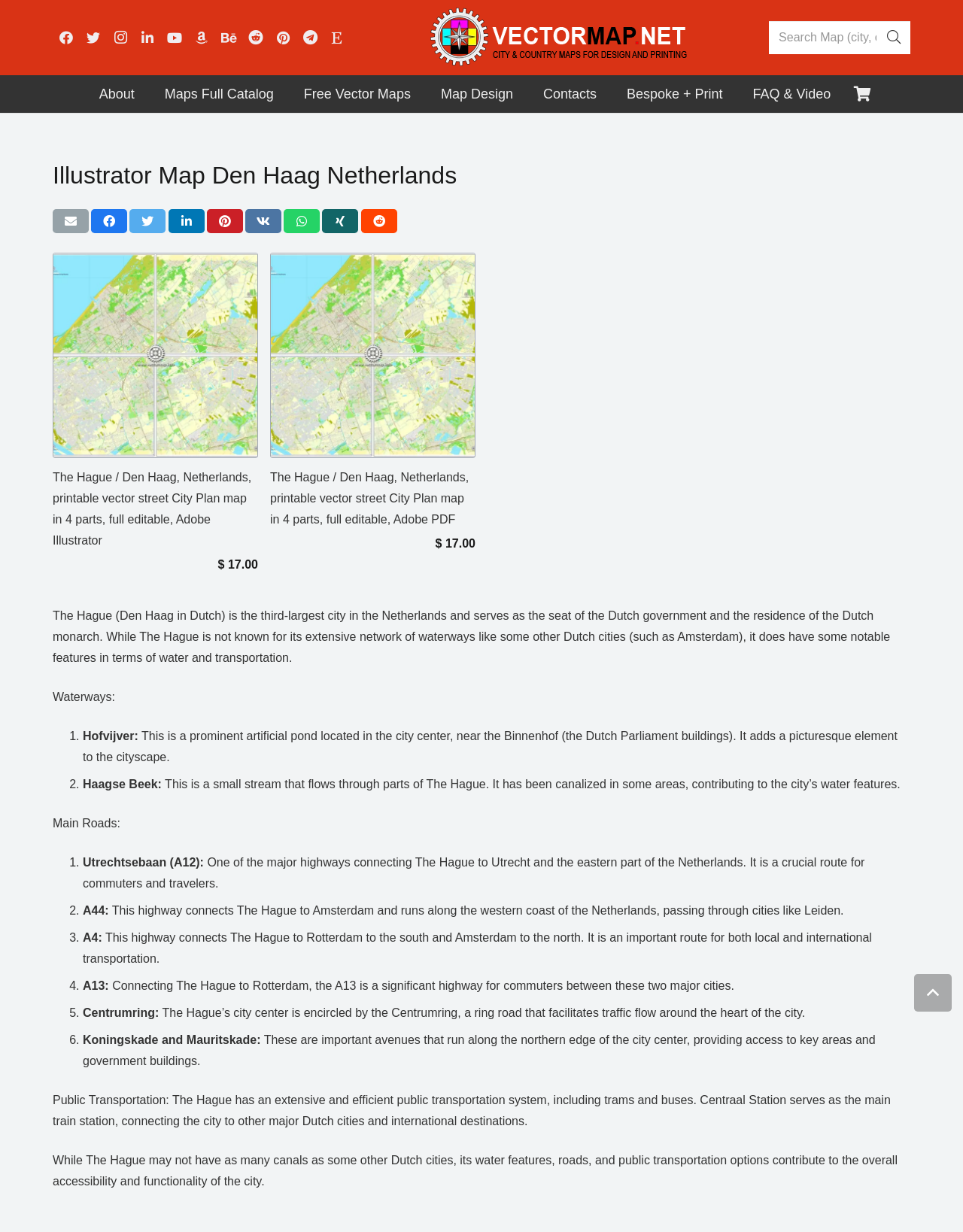Please find the bounding box coordinates of the element's region to be clicked to carry out this instruction: "Read the article 'The housing solution ‘hidden in plain sight’ that Maryland and Mississ'".

None